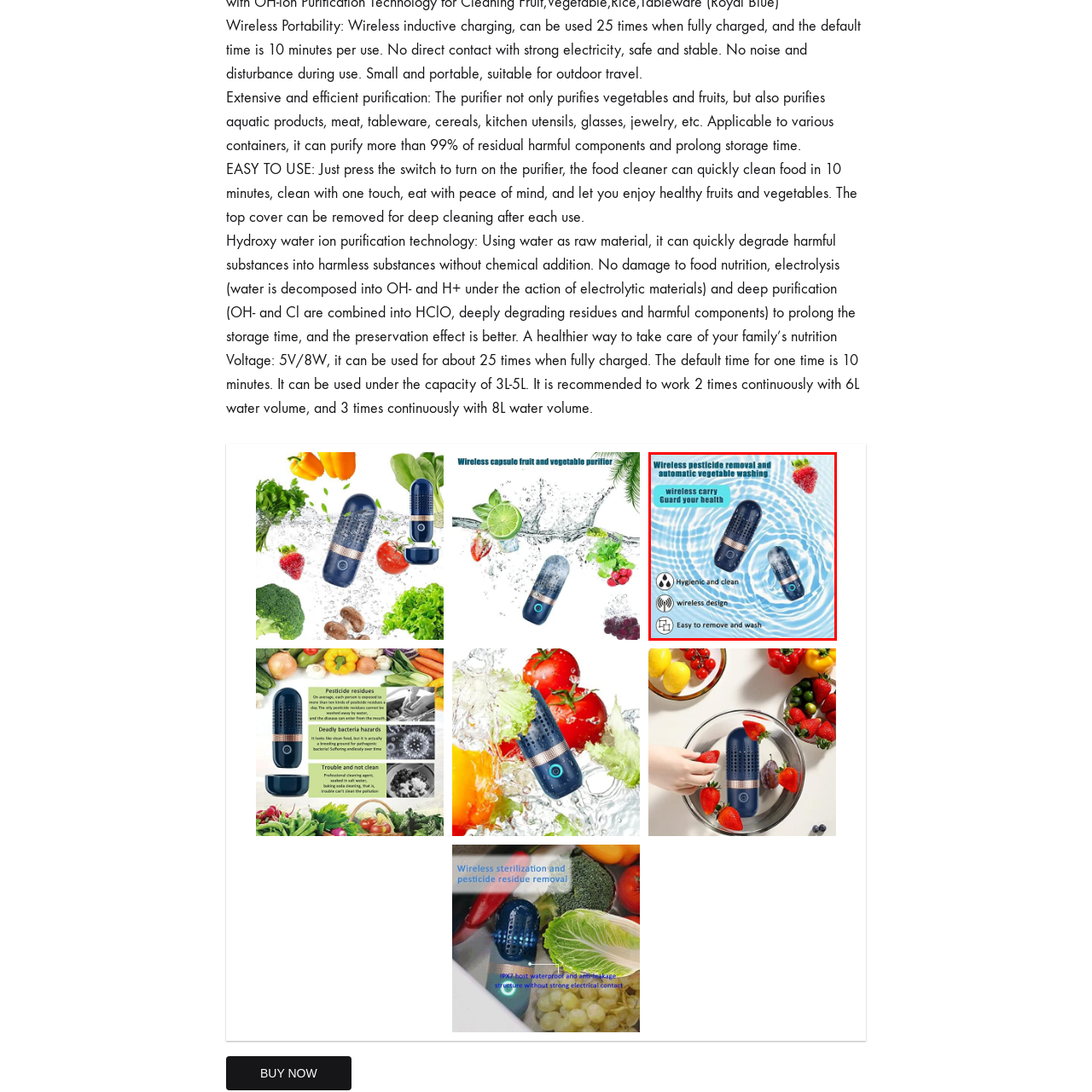Offer a complete and descriptive caption for the image marked by the red box.

The image showcases an innovative wireless vegetable and fruit cleaner designed for effective pesticide removal and washing. It features a sleek, portable design in a blue color, floating gently on the surface of water, emphasizing its hygienic and clean operation. Accompanying graphics highlight the key benefits: the cleaner is easy to use, wireless for mobility, and can be effortlessly removed and washed. The text "Wireless carry, Guard your health" reinforces the product's commitment to promoting health through effective cleaning. Adorned with a vibrant strawberry, the image suggests its suitability for all types of fruits and vegetables, making it an ideal choice for health-conscious consumers.